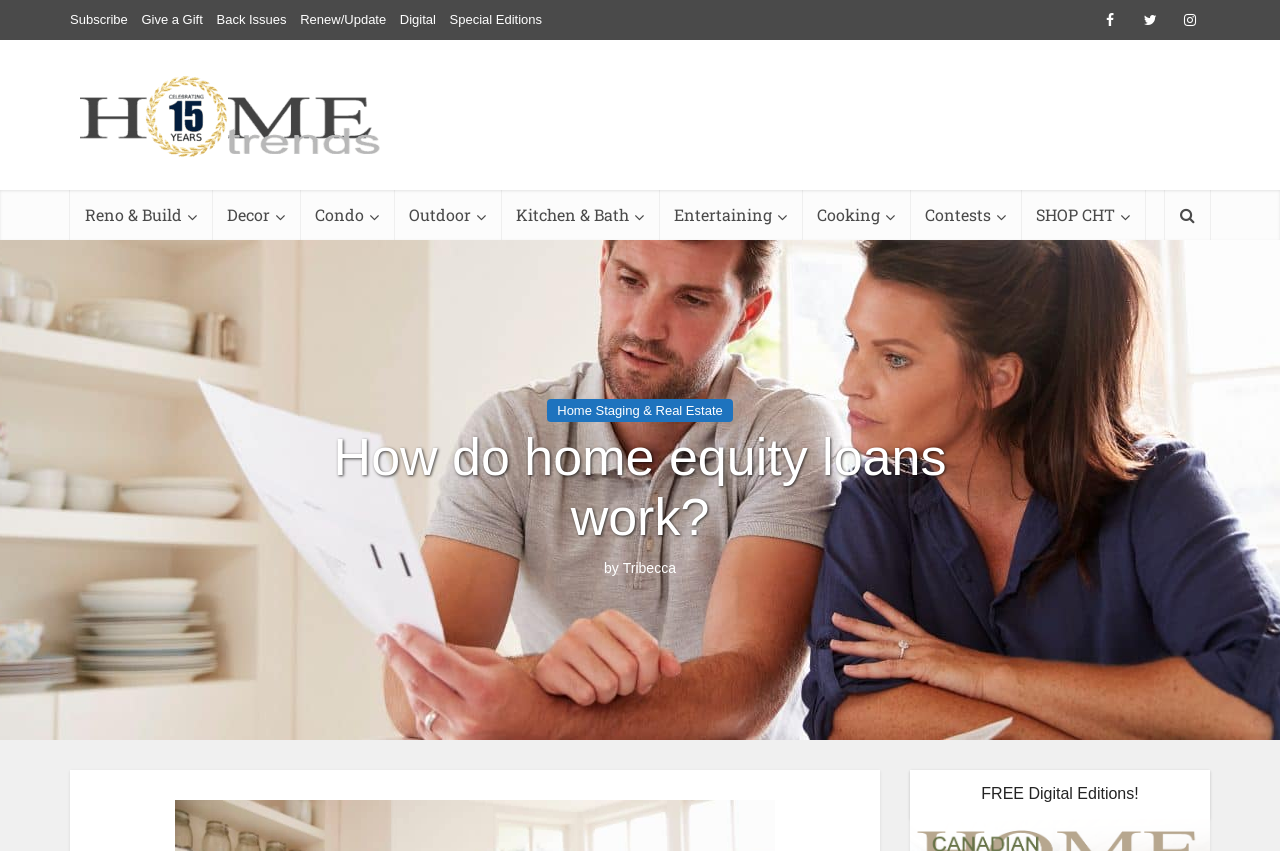What is the name of the magazine?
Please provide a detailed answer to the question.

I saw the logo and name of the magazine at the top left corner of the webpage, which is 'Home Trends Magazine'.